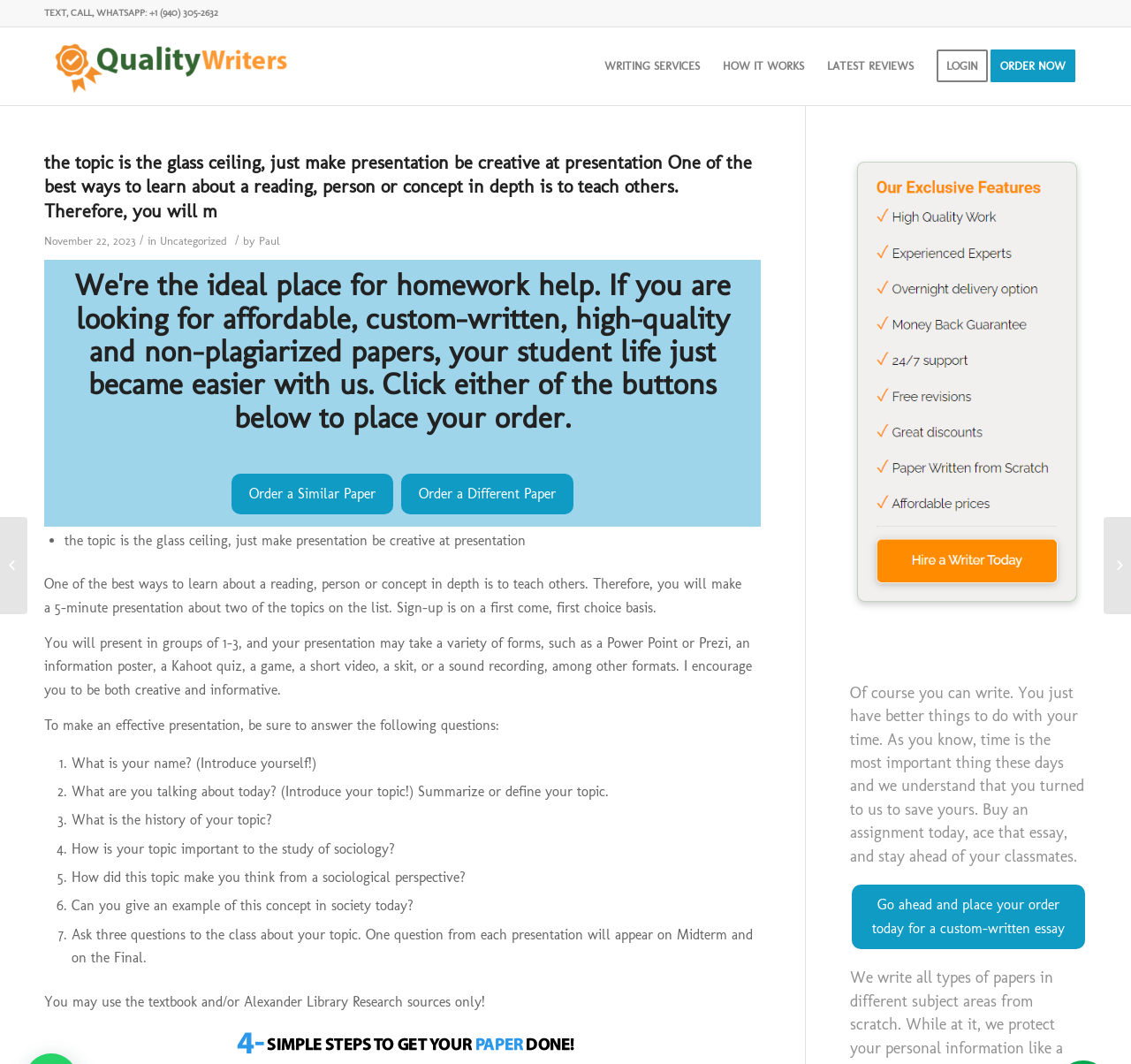Detail the features and information presented on the webpage.

This webpage appears to be a educational resource or online learning platform, specifically focused on teaching and learning about the concept of the "glass ceiling." The page is divided into several sections, with a prominent header section at the top featuring a title, "the topic is the glass ceiling, just make presentation be creative at presentation One of the best ways to learn about a reading, person or concept in depth is to teach others."

Below the header, there are several links to different sections of the website, including "WRITING SERVICES," "HOW IT WORKS," "LATEST REVIEWS," "LOGIN," and "ORDER NOW." These links are arranged horizontally across the page, taking up about half of the screen width.

The main content of the page is divided into two columns. The left column features a lengthy text passage that provides instructions and guidelines for creating a presentation about the glass ceiling concept. The passage is broken up into several paragraphs and includes a list of questions that students should answer in their presentation.

The right column features a figure or image, although the exact content of the image is not specified. Below the image, there is a promotional text block that encourages students to buy assignments and essays from the website, with a link to place an order.

At the bottom of the page, there are two more links to additional resources or assignments, including a "Milestone Two: Change Management Plan" and a "MGT401 Module4 Case Leadership and Change Managing Organizational Change Assignment."

Overall, the webpage appears to be a resource for students learning about the glass ceiling concept, with a focus on teaching and presentation skills. The page includes a mix of instructional content, promotional material, and links to additional resources.